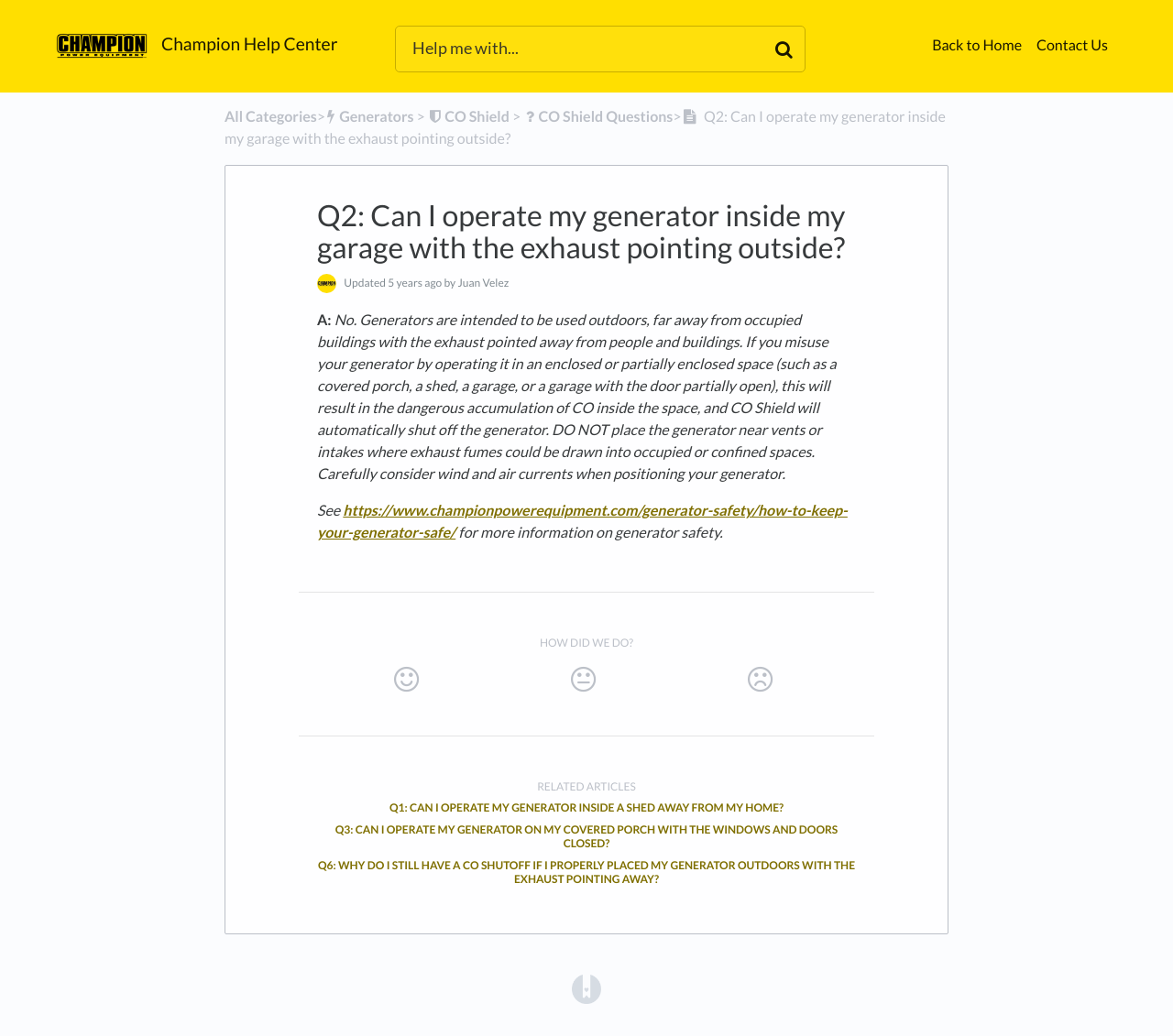Please identify the bounding box coordinates of the region to click in order to complete the task: "Read more about generator safety". The coordinates must be four float numbers between 0 and 1, specified as [left, top, right, bottom].

[0.27, 0.485, 0.723, 0.523]